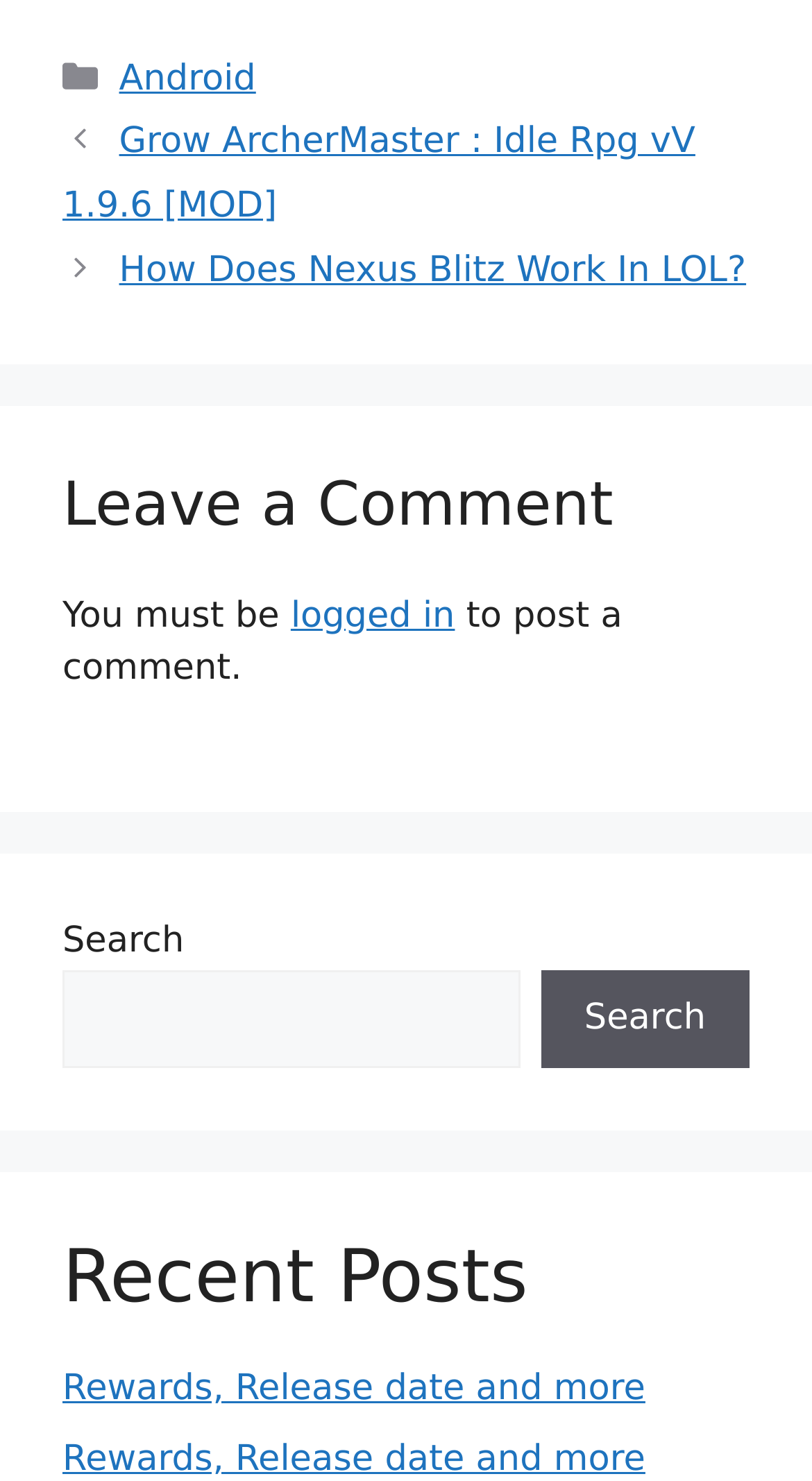What is the title of the latest post?
Refer to the image and provide a concise answer in one word or phrase.

Rewards, Release date and more